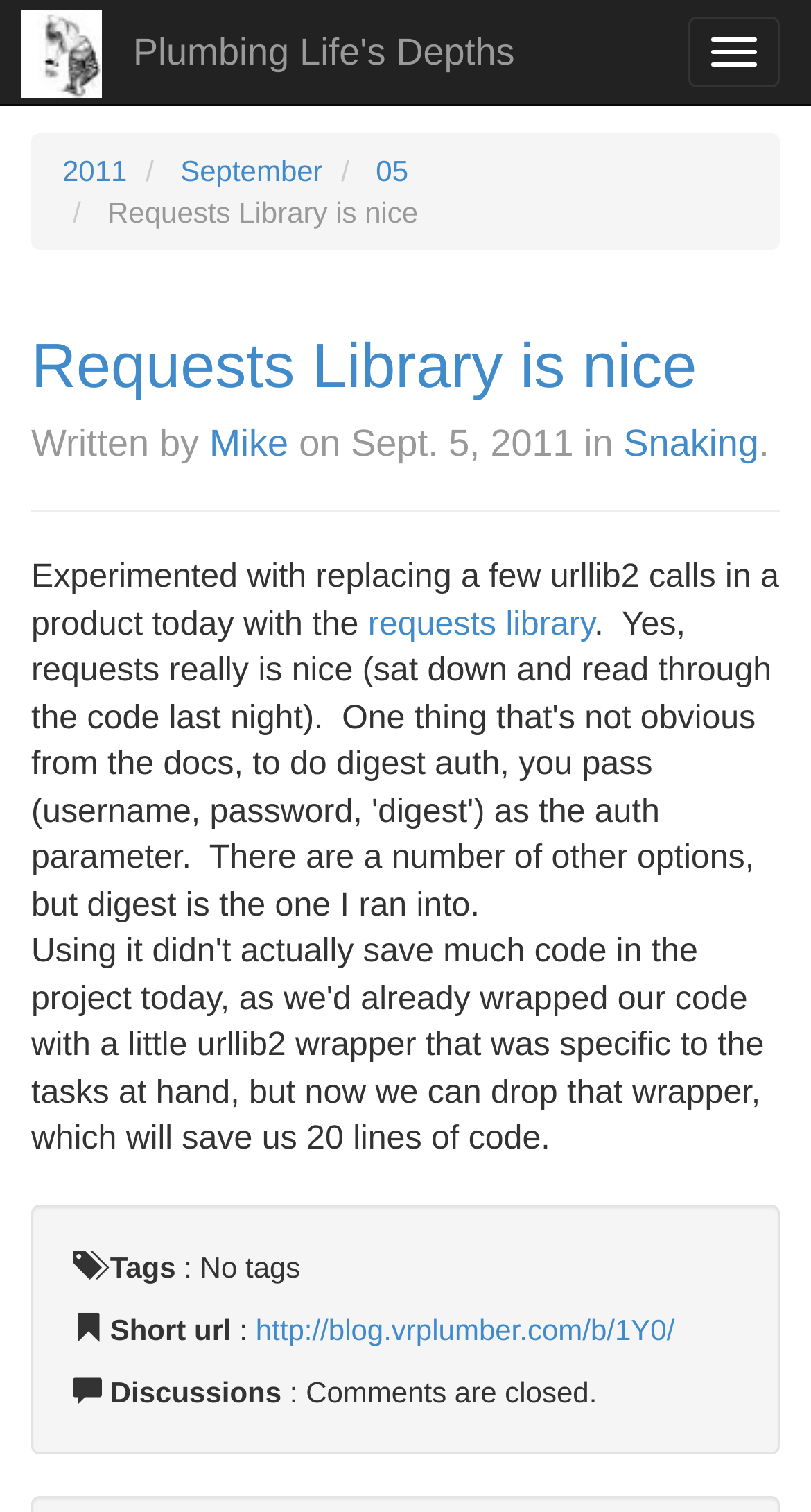What is the date of the article?
Please provide a single word or phrase as your answer based on the image.

Sept. 5, 2011